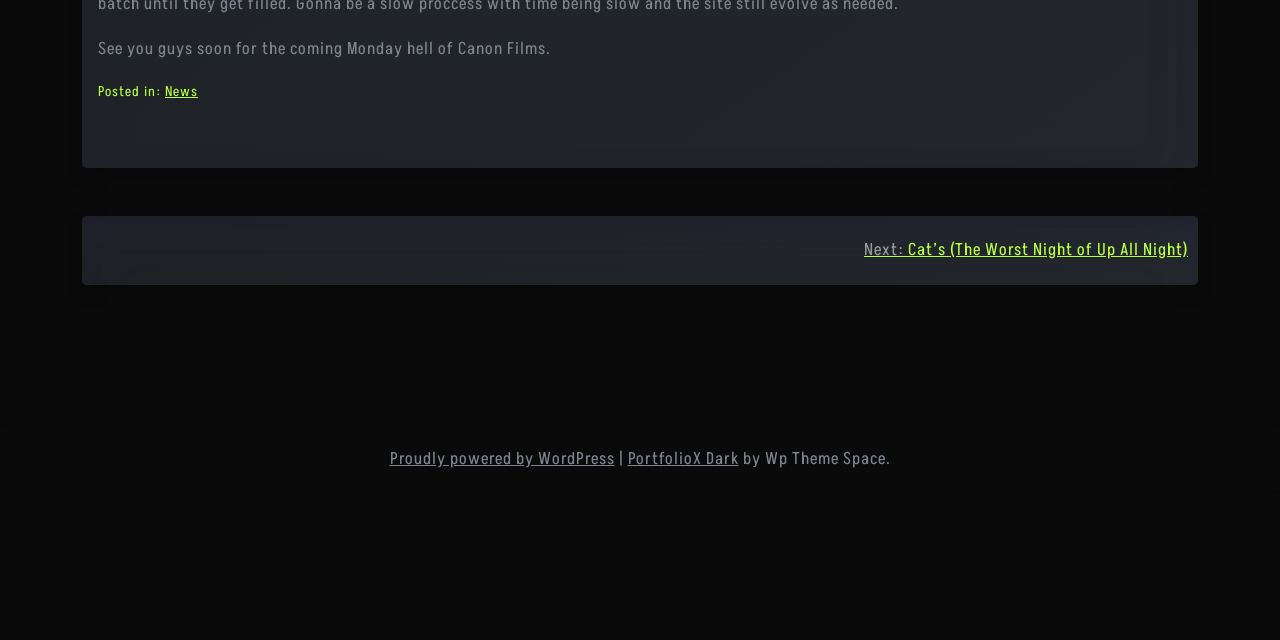Identify the bounding box of the UI element that matches this description: "PortfolioX Dark".

[0.49, 0.695, 0.577, 0.74]